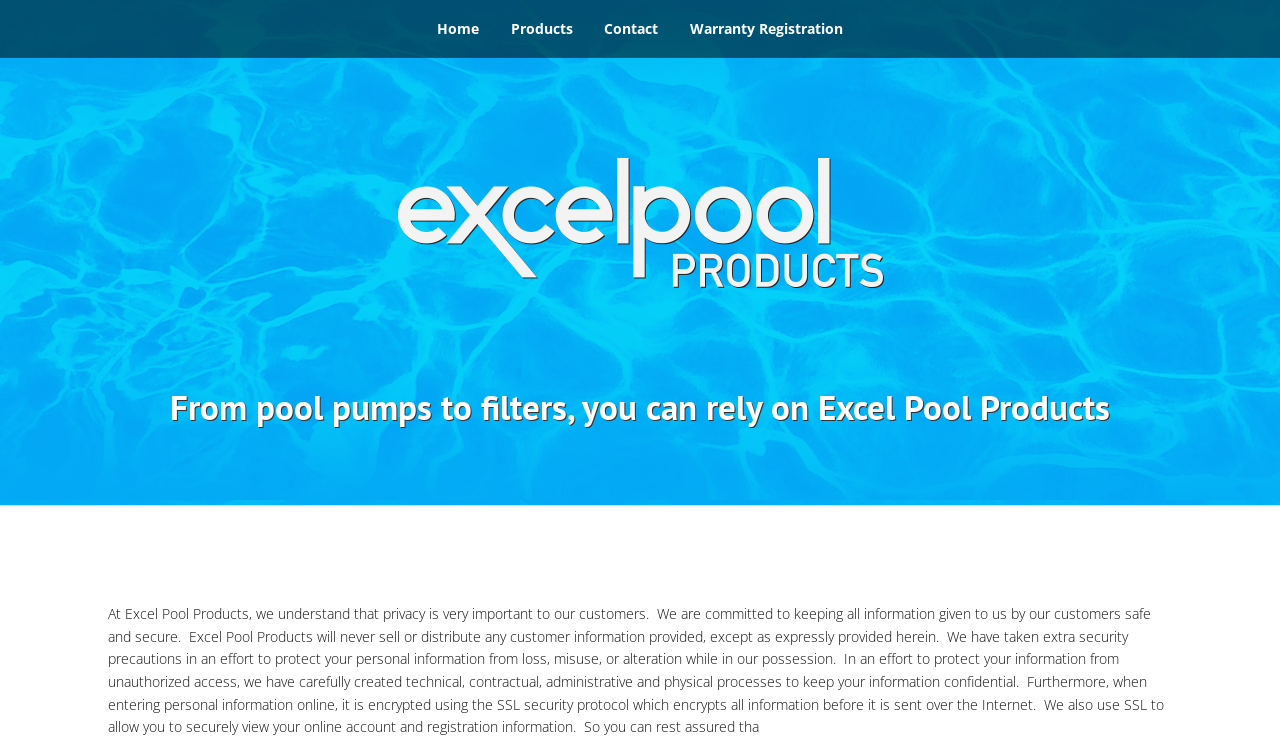Determine the bounding box coordinates for the HTML element mentioned in the following description: "Products". The coordinates should be a list of four floats ranging from 0 to 1, represented as [left, top, right, bottom].

[0.084, 0.363, 0.916, 0.434]